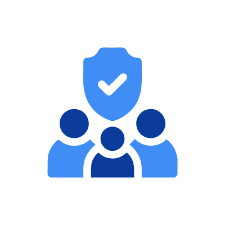What are the functions enhanced by IT services?
Please provide a single word or phrase as the answer based on the screenshot.

Claims management, policy administration, and underwriting